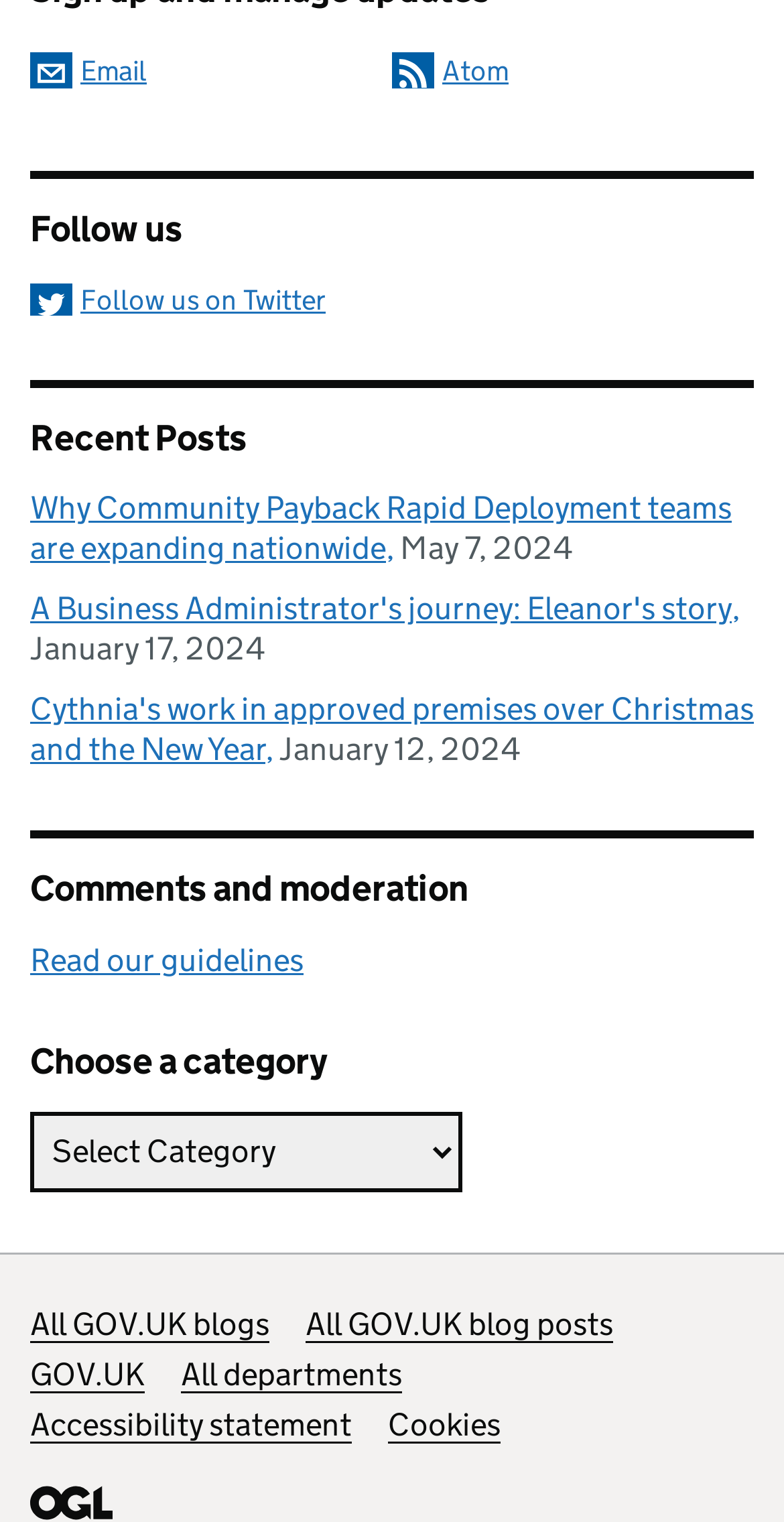Please provide the bounding box coordinates in the format (top-left x, top-left y, bottom-right x, bottom-right y). Remember, all values are floating point numbers between 0 and 1. What is the bounding box coordinate of the region described as: All GOV.UK blog posts

[0.39, 0.857, 0.782, 0.882]